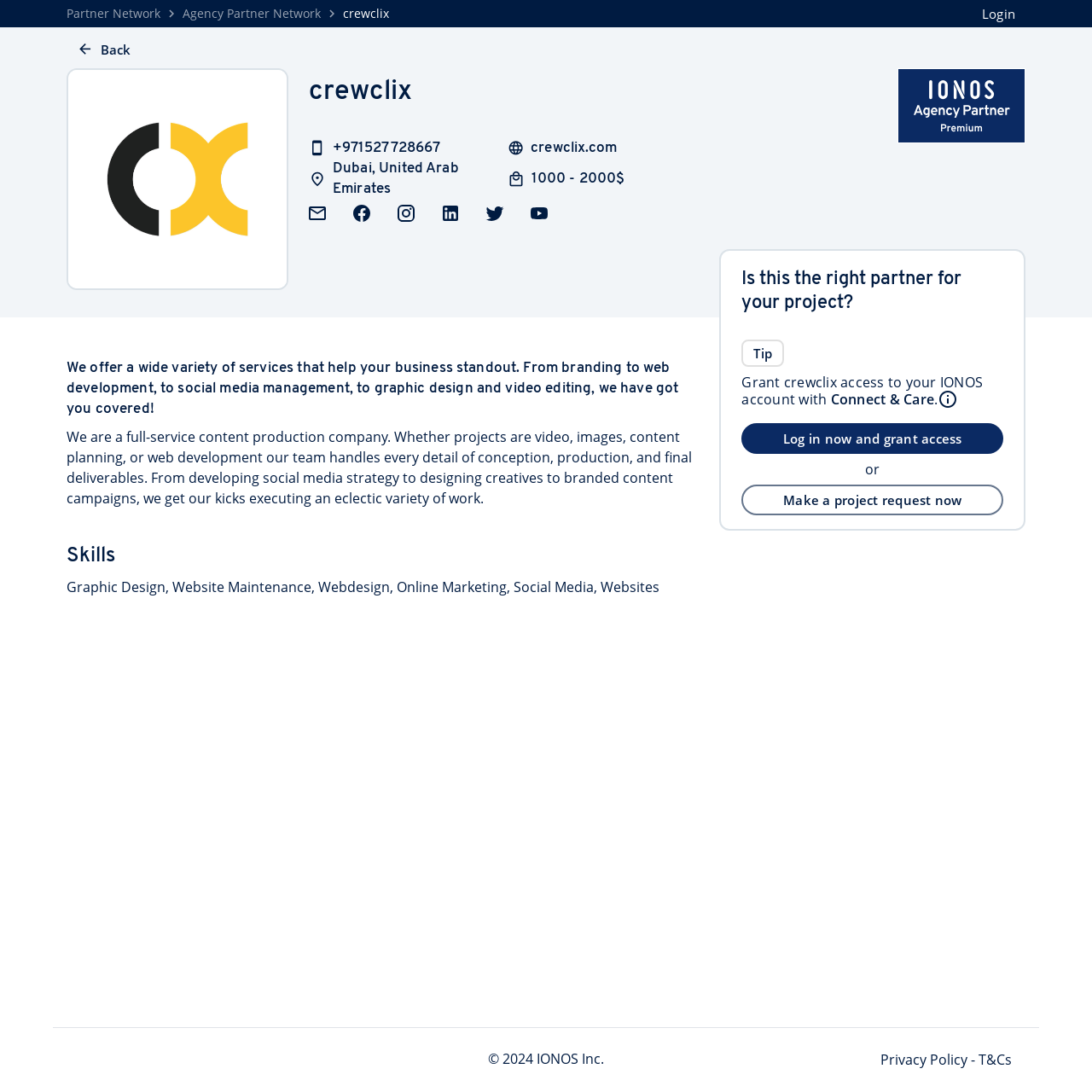What is the company's location?
Provide an in-depth and detailed answer to the question.

The company's location can be found in the top section of the webpage, below the company logo and above the social media links, which states 'Dubai, United Arab Emirates'.